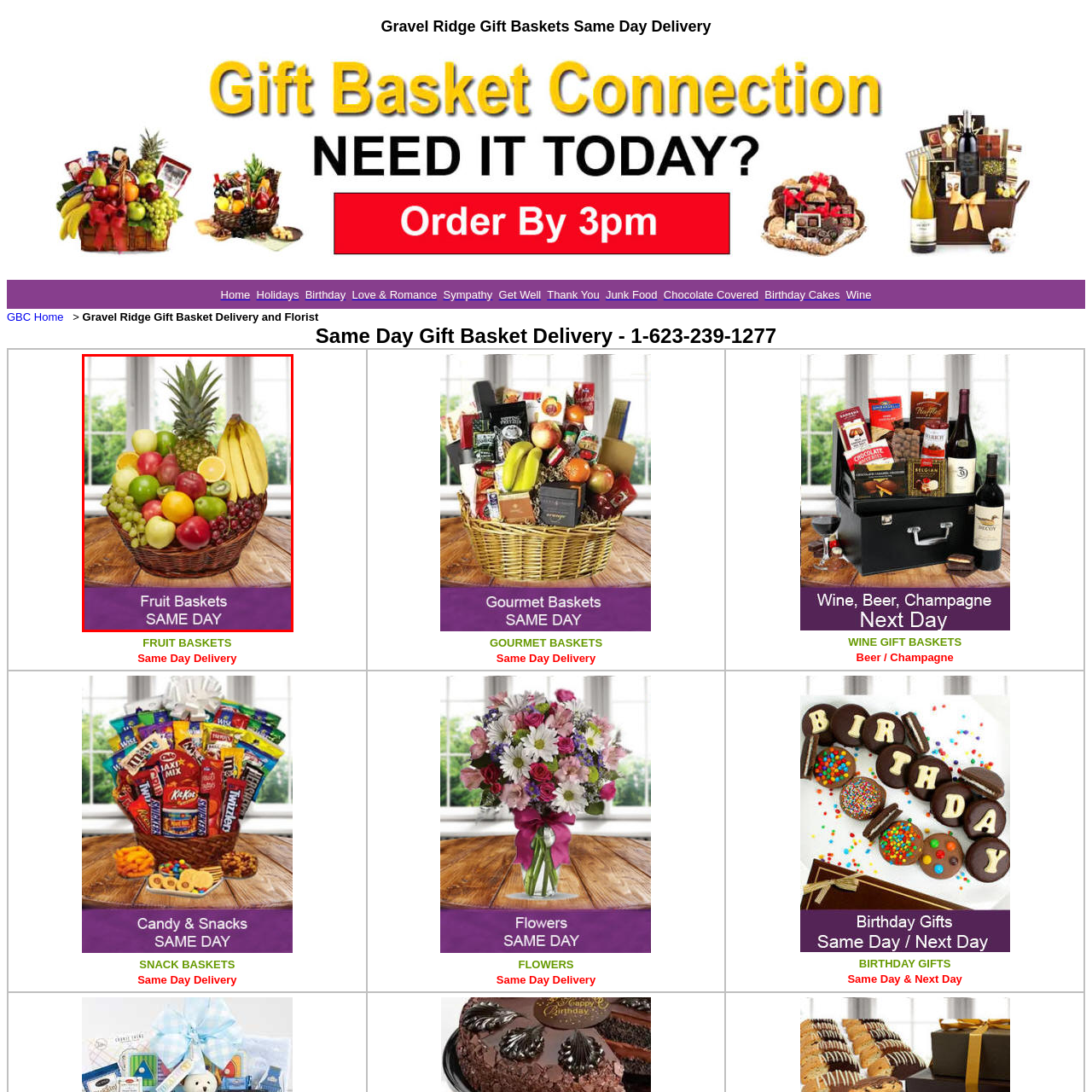Carefully scrutinize the image within the red border and generate a detailed answer to the following query, basing your response on the visual content:
What is the convenience of this gift option?

The prominent label at the bottom of the image reads 'SAME DAY', highlighting the convenience of same-day delivery for this delicious gift option, making it perfect for any occasion.